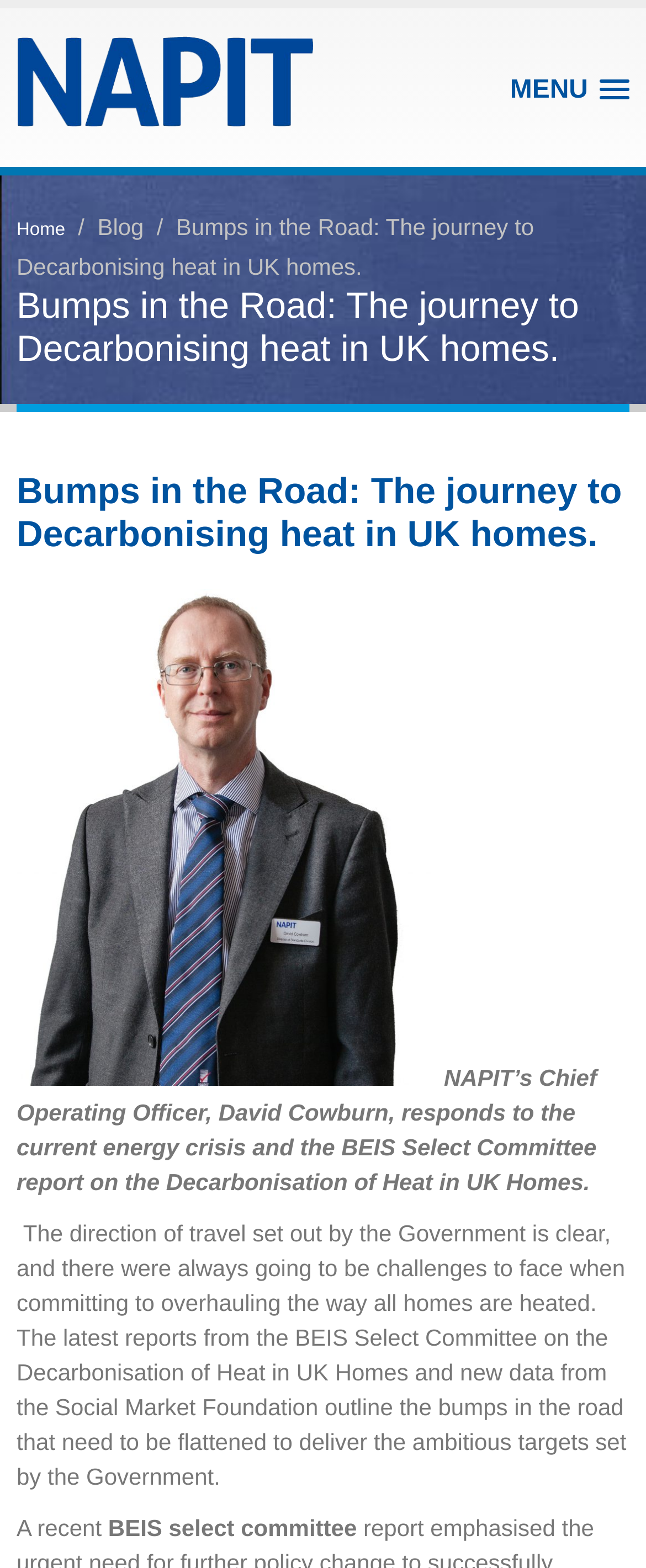Please determine the bounding box coordinates for the UI element described here. Use the format (top-left x, top-left y, bottom-right x, bottom-right y) with values bounded between 0 and 1: BEIS select committee

[0.167, 0.966, 0.552, 0.982]